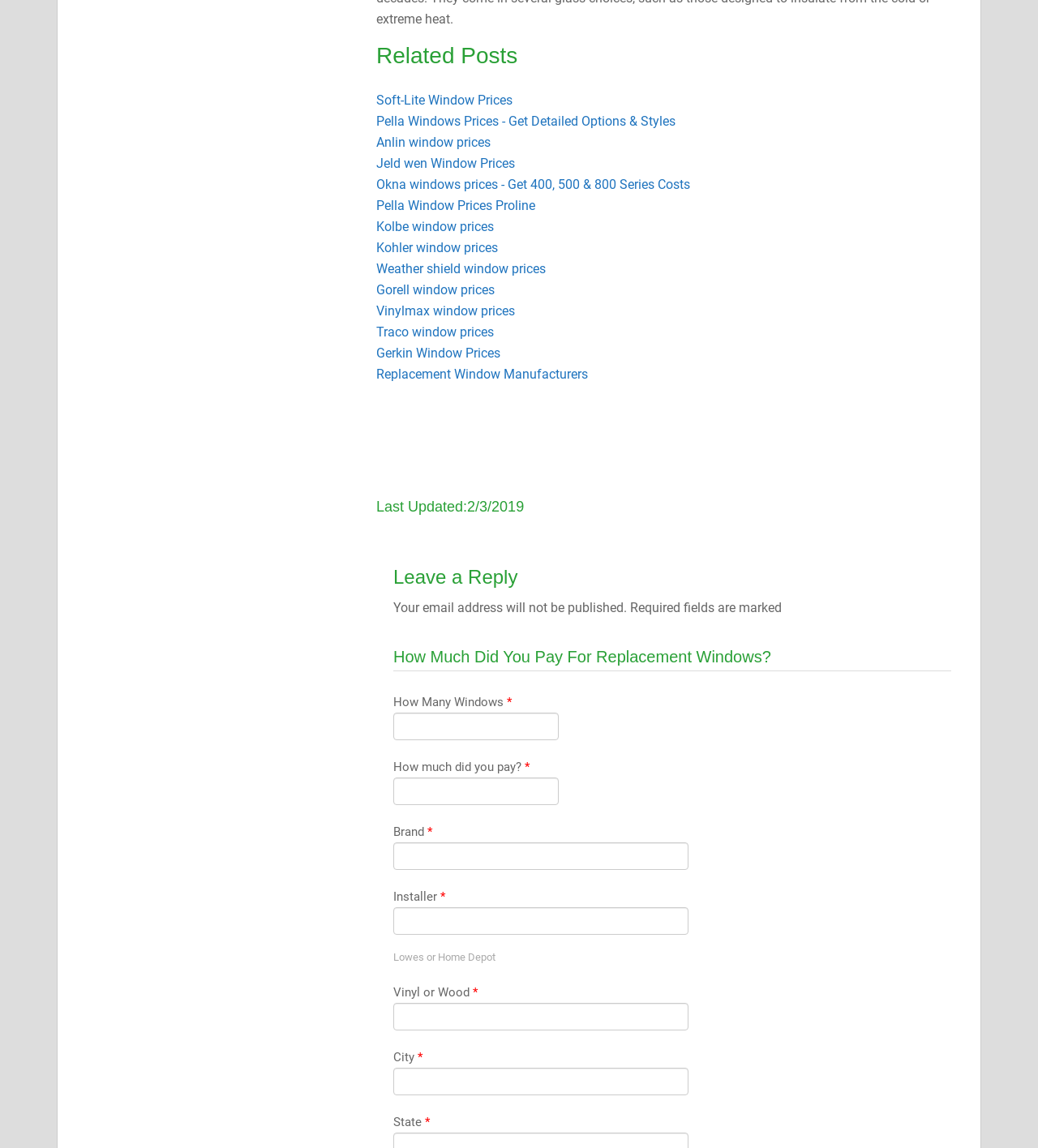Answer this question in one word or a short phrase: What is the purpose of the asterisk symbol (*) in the input fields?

Indicates required field